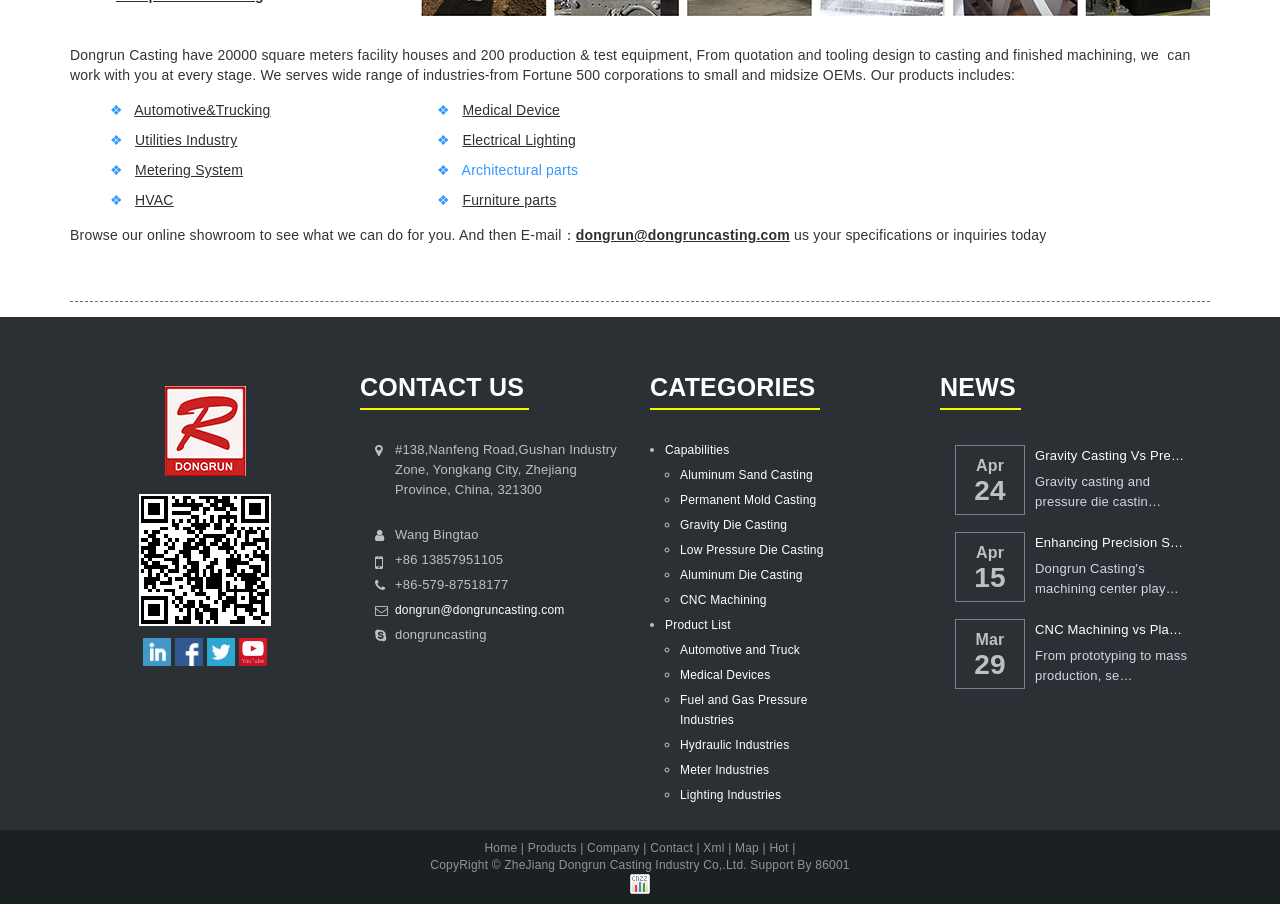What is the email address to contact the company?
Based on the screenshot, provide your answer in one word or phrase.

dongrun@dongruncasting.com